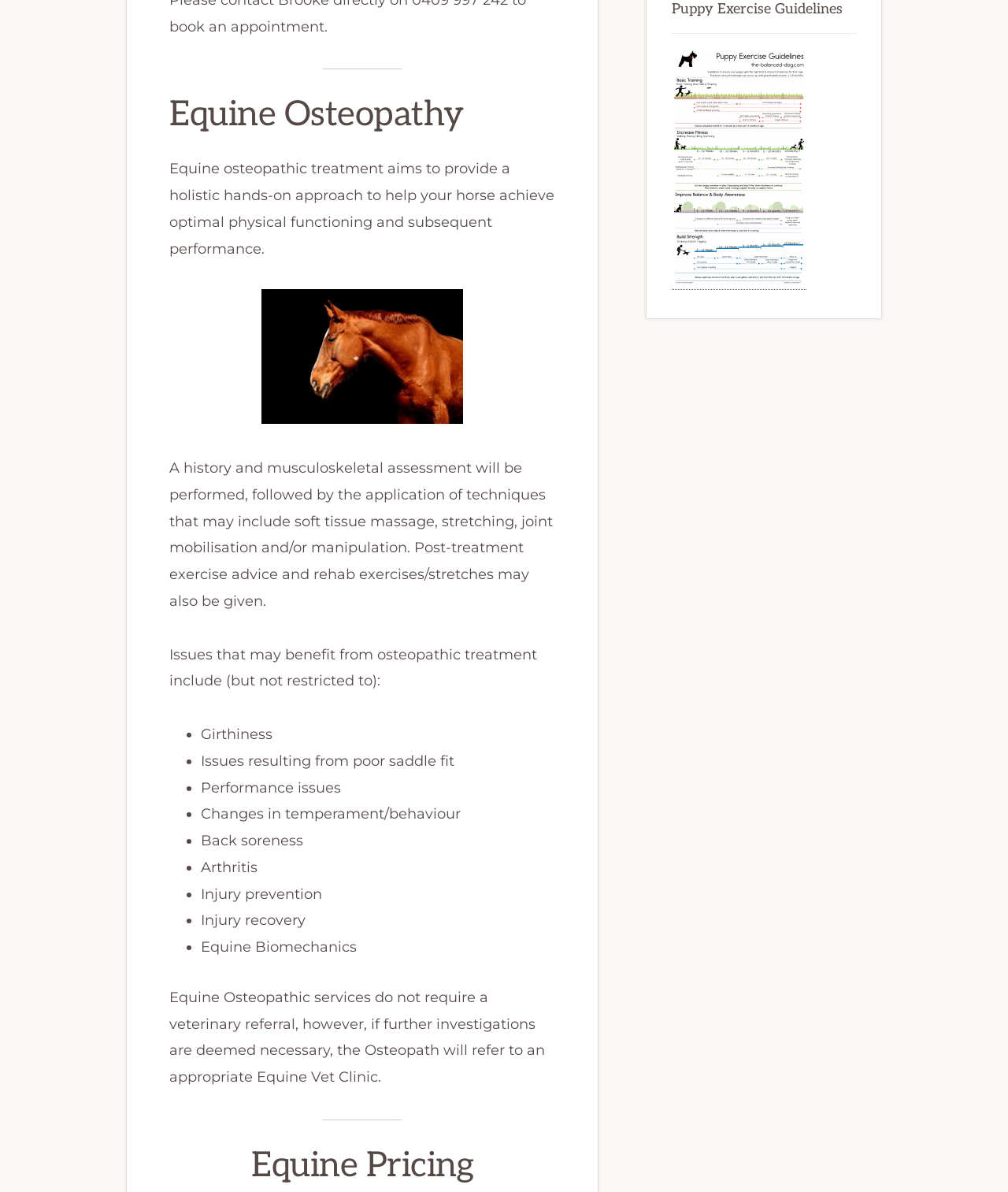Identify the bounding box for the given UI element using the description provided. Coordinates should be in the format (top-left x, top-left y, bottom-right x, bottom-right y) and must be between 0 and 1. Here is the description: parent_node: SOME LABEL aria-label="Search"

None